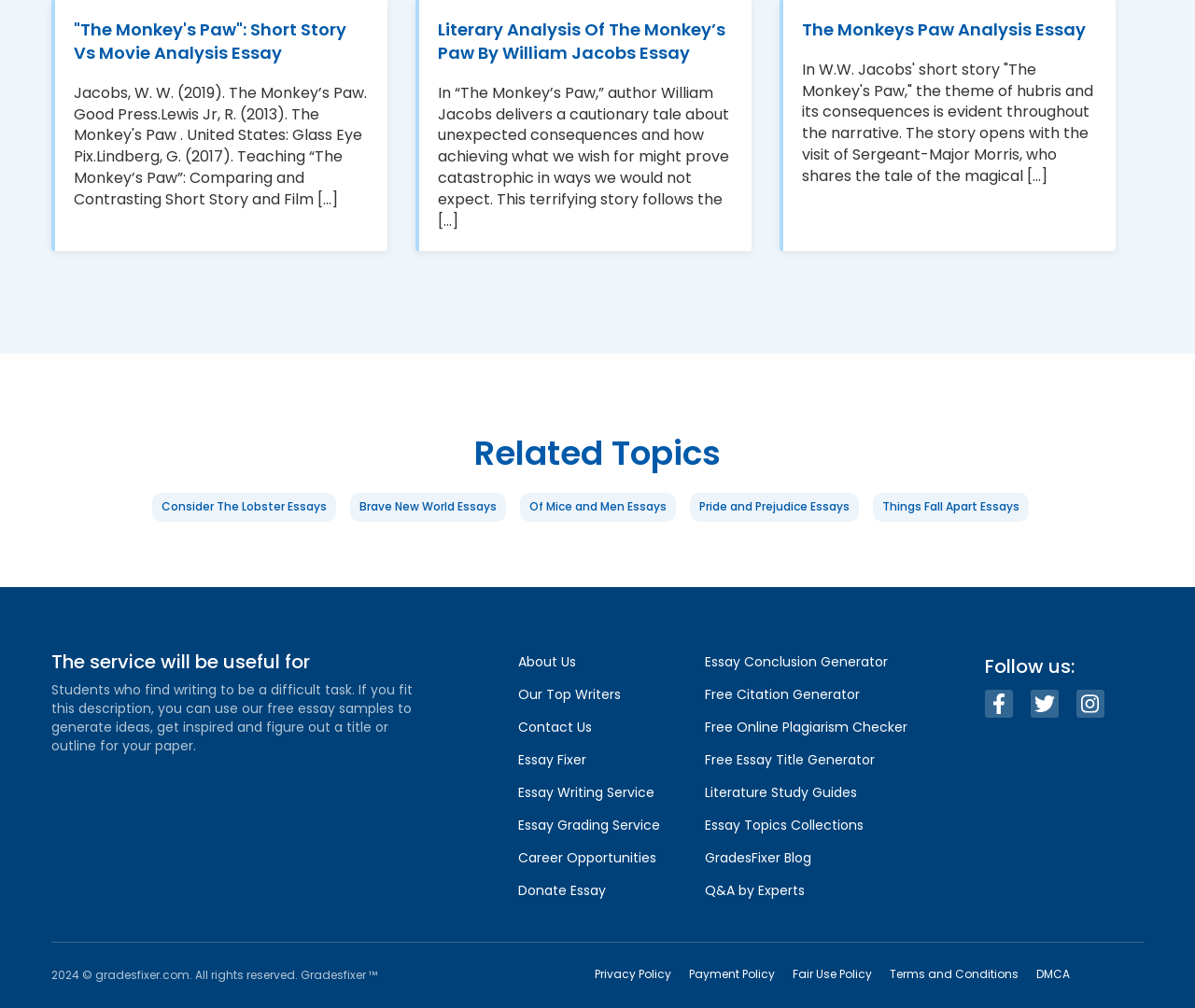Refer to the screenshot and give an in-depth answer to this question: What is the copyright year of Gradesfixer?

The static text element at the bottom of the page says '2024 © gradesfixer.com. All rights reserved. Gradesfixer ™', which indicates that the copyright year of Gradesfixer is 2024.